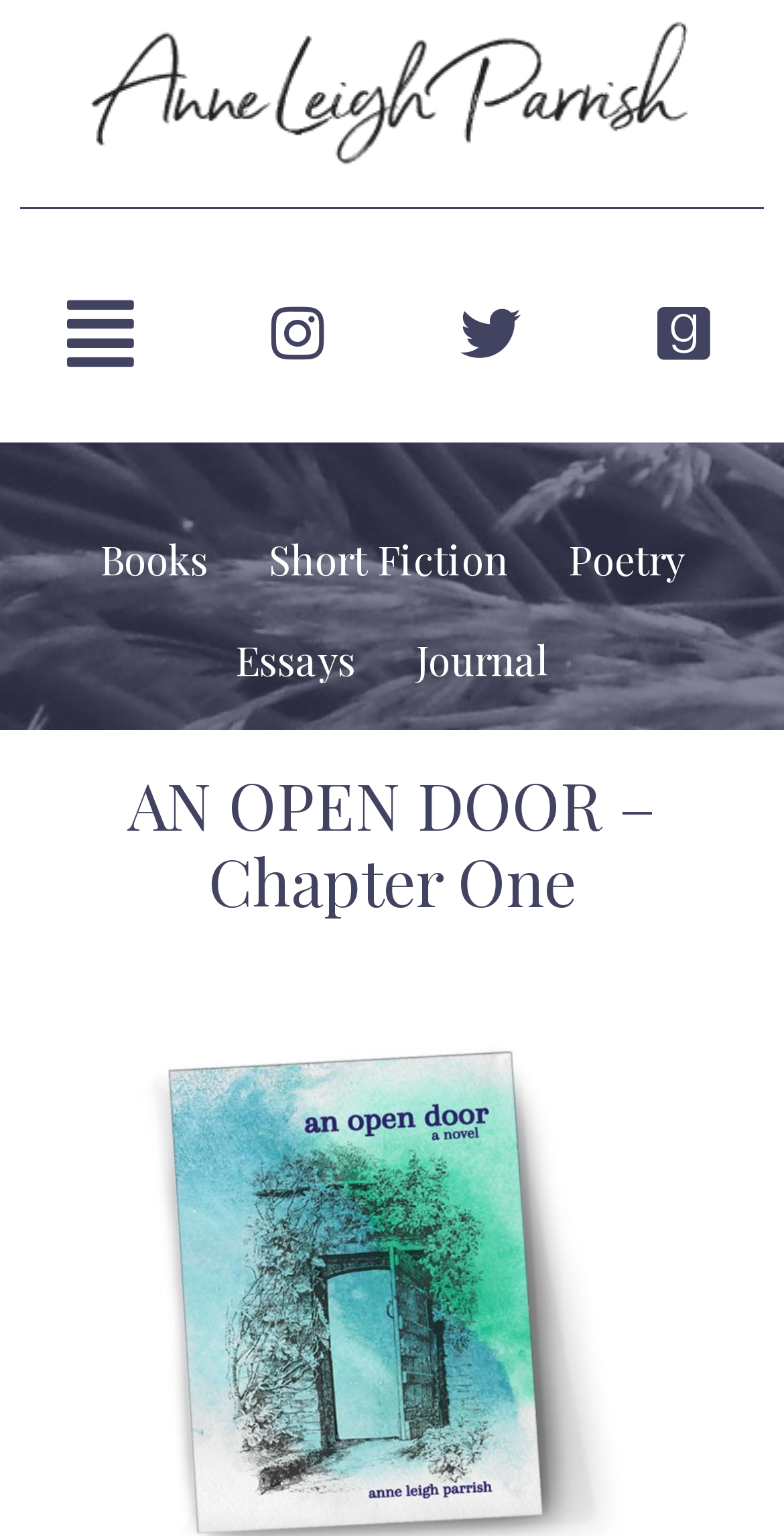Show the bounding box coordinates of the element that should be clicked to complete the task: "Read the article about The Plight of Armenian Merchants in the 17th Century".

None